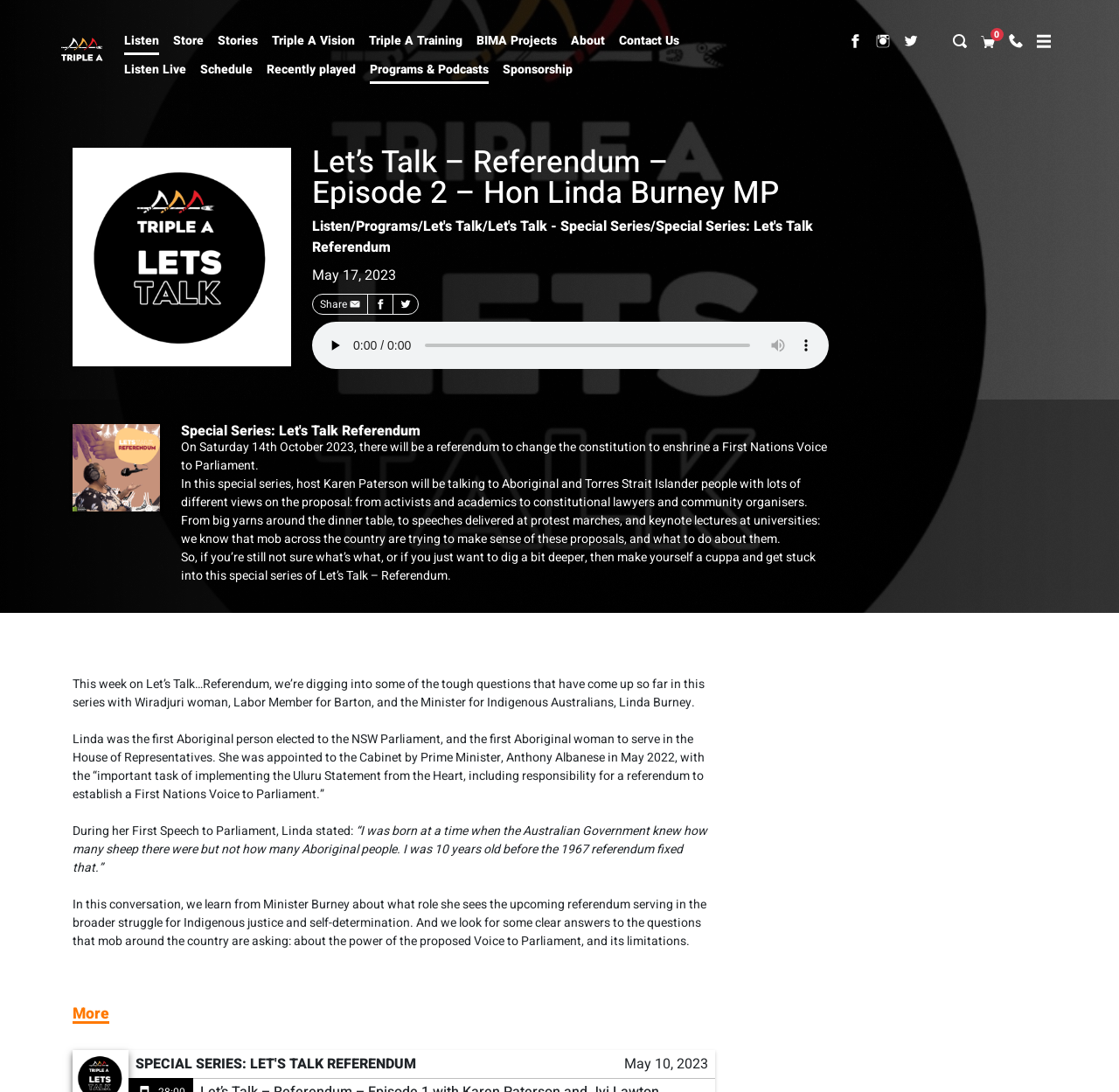Please predict the bounding box coordinates of the element's region where a click is necessary to complete the following instruction: "Listen to the episode". The coordinates should be represented by four float numbers between 0 and 1, i.e., [left, top, right, bottom].

[0.279, 0.198, 0.313, 0.217]